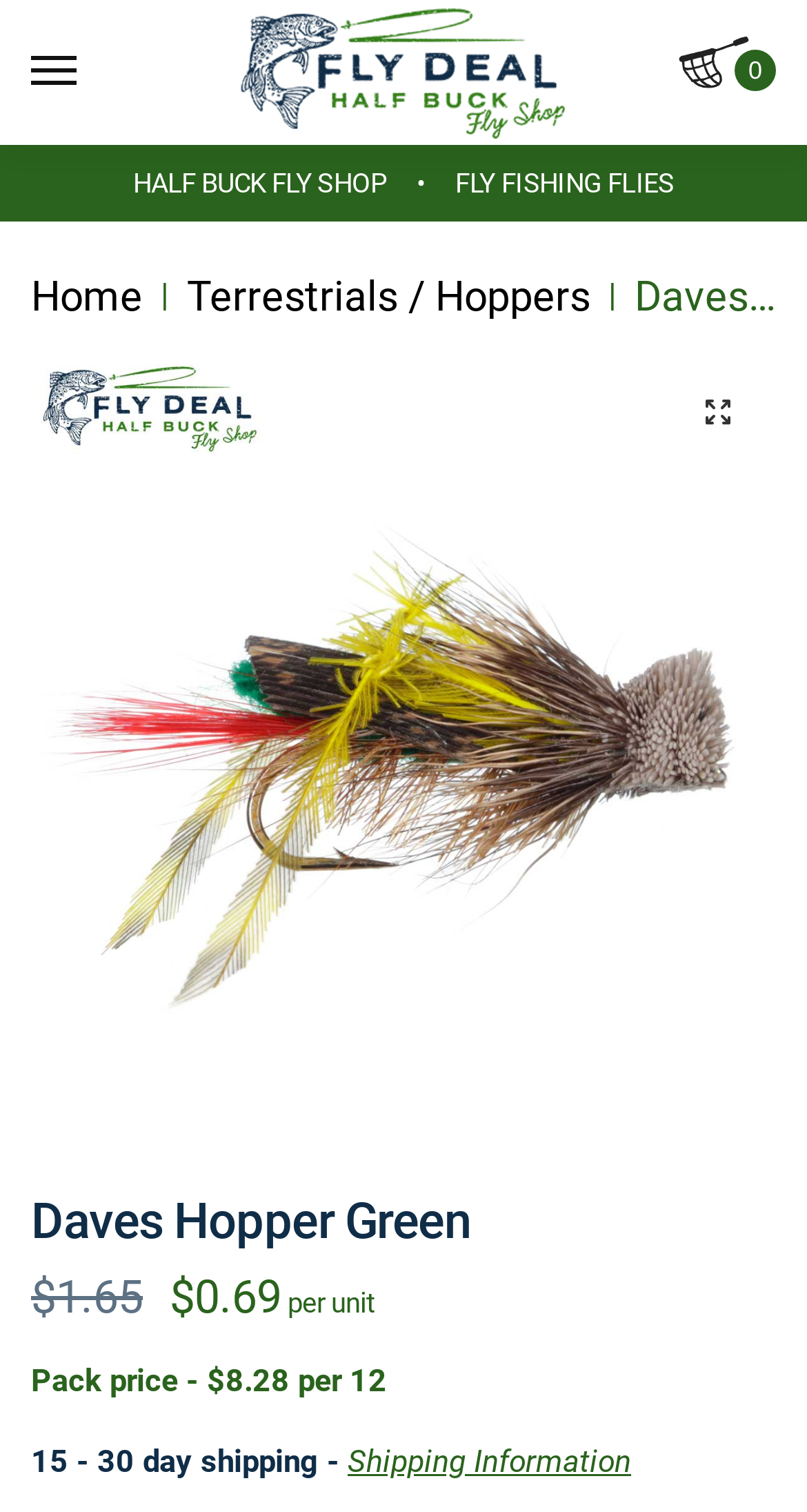Identify the bounding box coordinates of the region that should be clicked to execute the following instruction: "Go to the home page".

[0.038, 0.179, 0.177, 0.212]